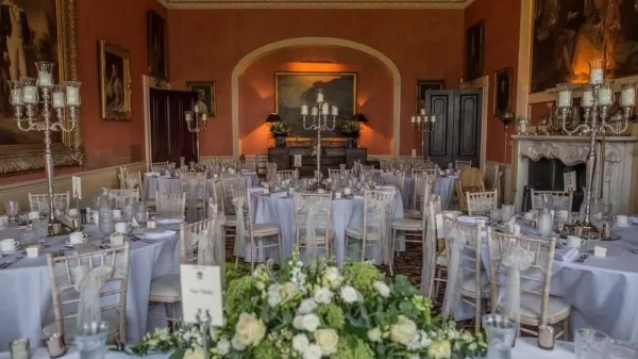What type of artwork is on the walls?
Answer the question with just one word or phrase using the image.

classic